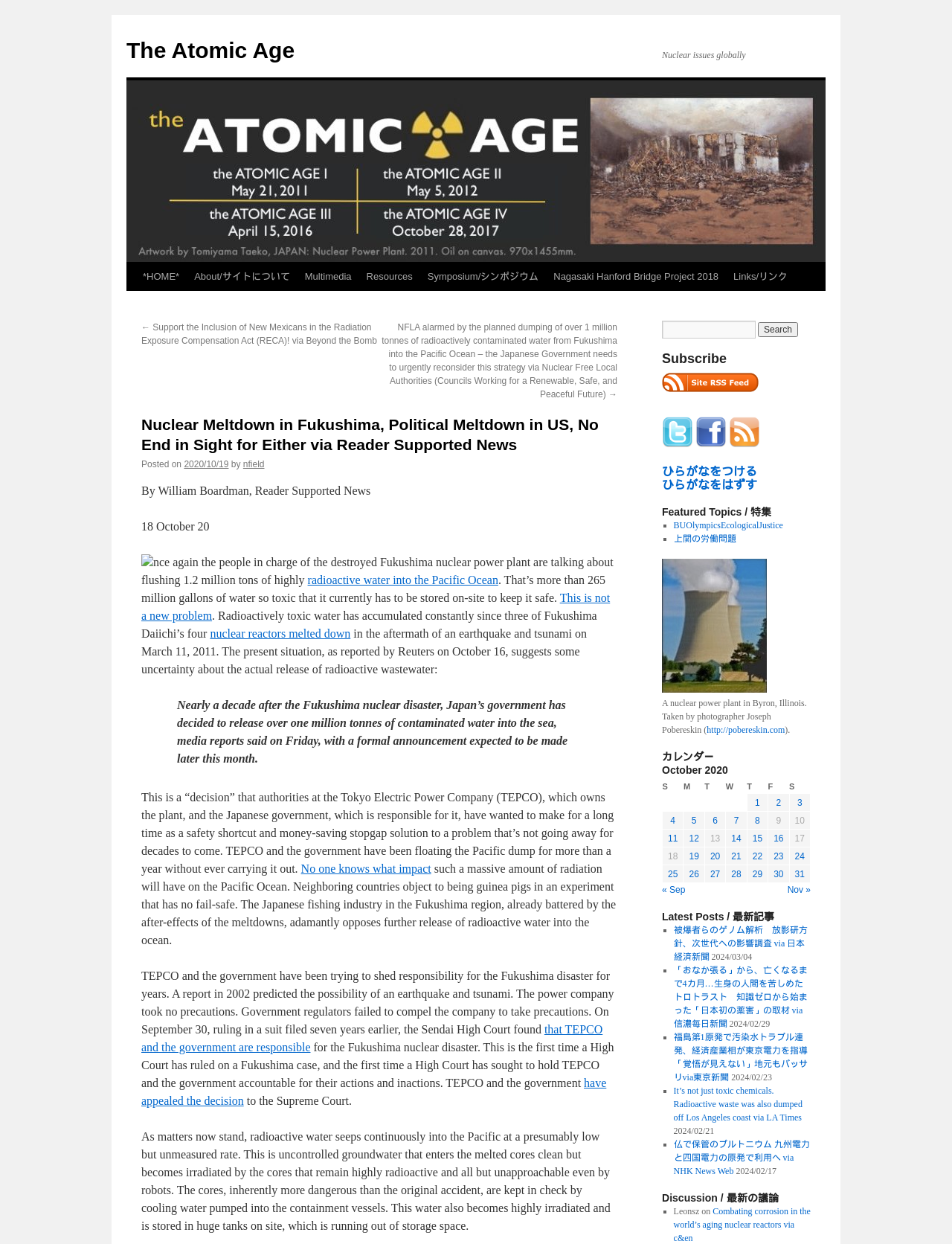Find the bounding box coordinates for the area you need to click to carry out the instruction: "Search for something". The coordinates should be four float numbers between 0 and 1, indicated as [left, top, right, bottom].

[0.695, 0.258, 0.794, 0.272]